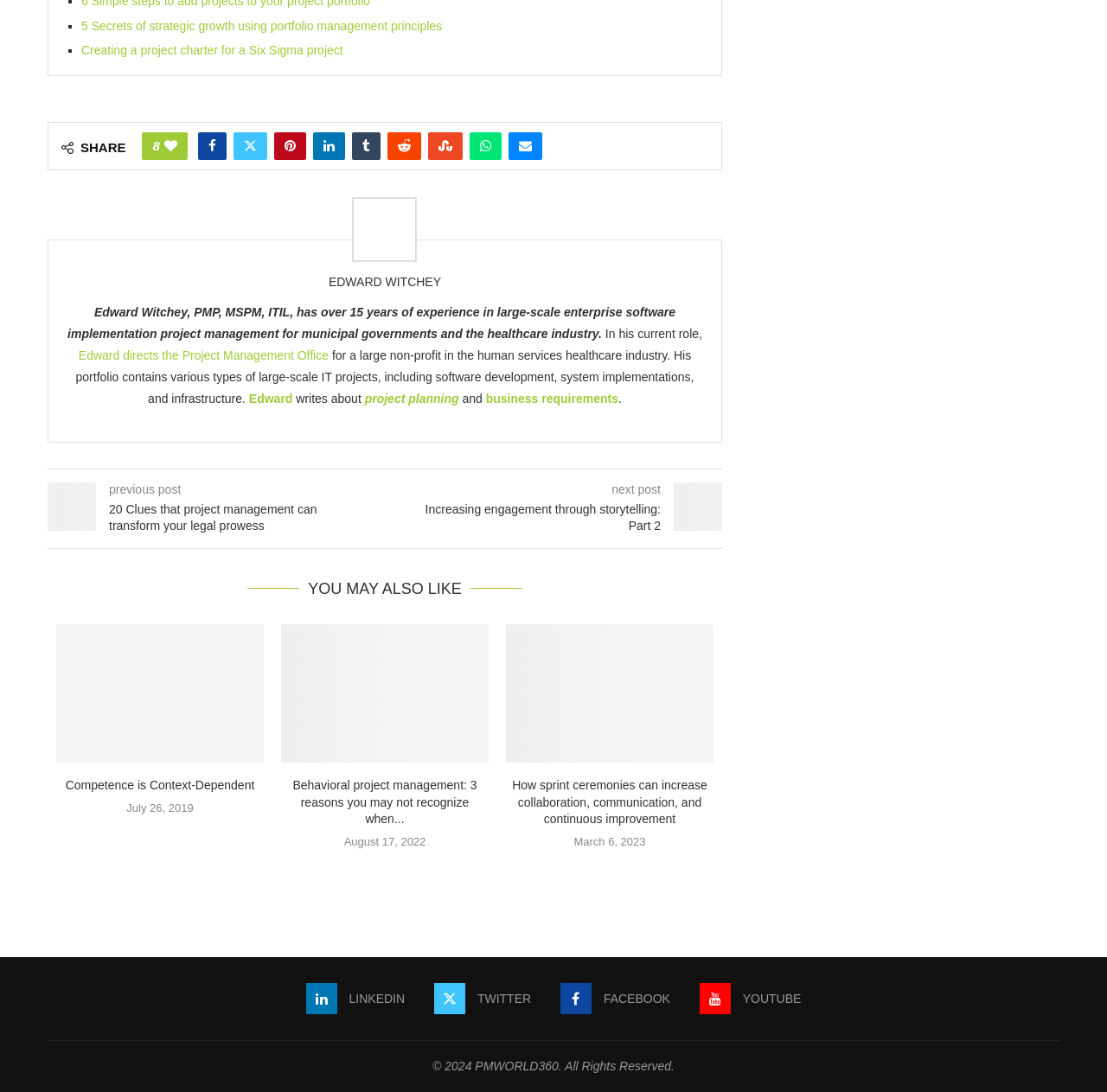Identify the bounding box for the UI element that is described as follows: "Facebook".

[0.506, 0.9, 0.605, 0.928]